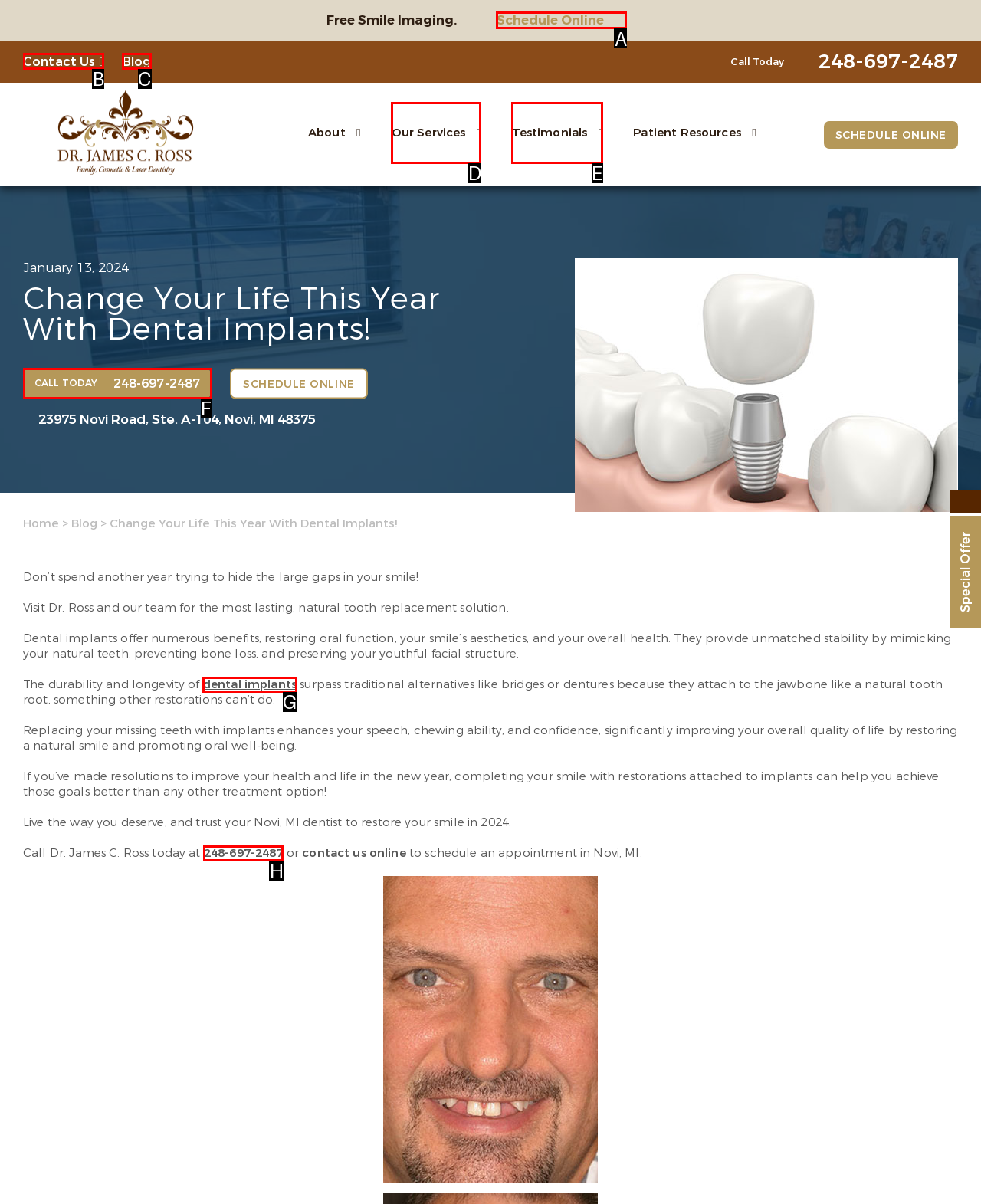Tell me which element should be clicked to achieve the following objective: Schedule online
Reply with the letter of the correct option from the displayed choices.

A